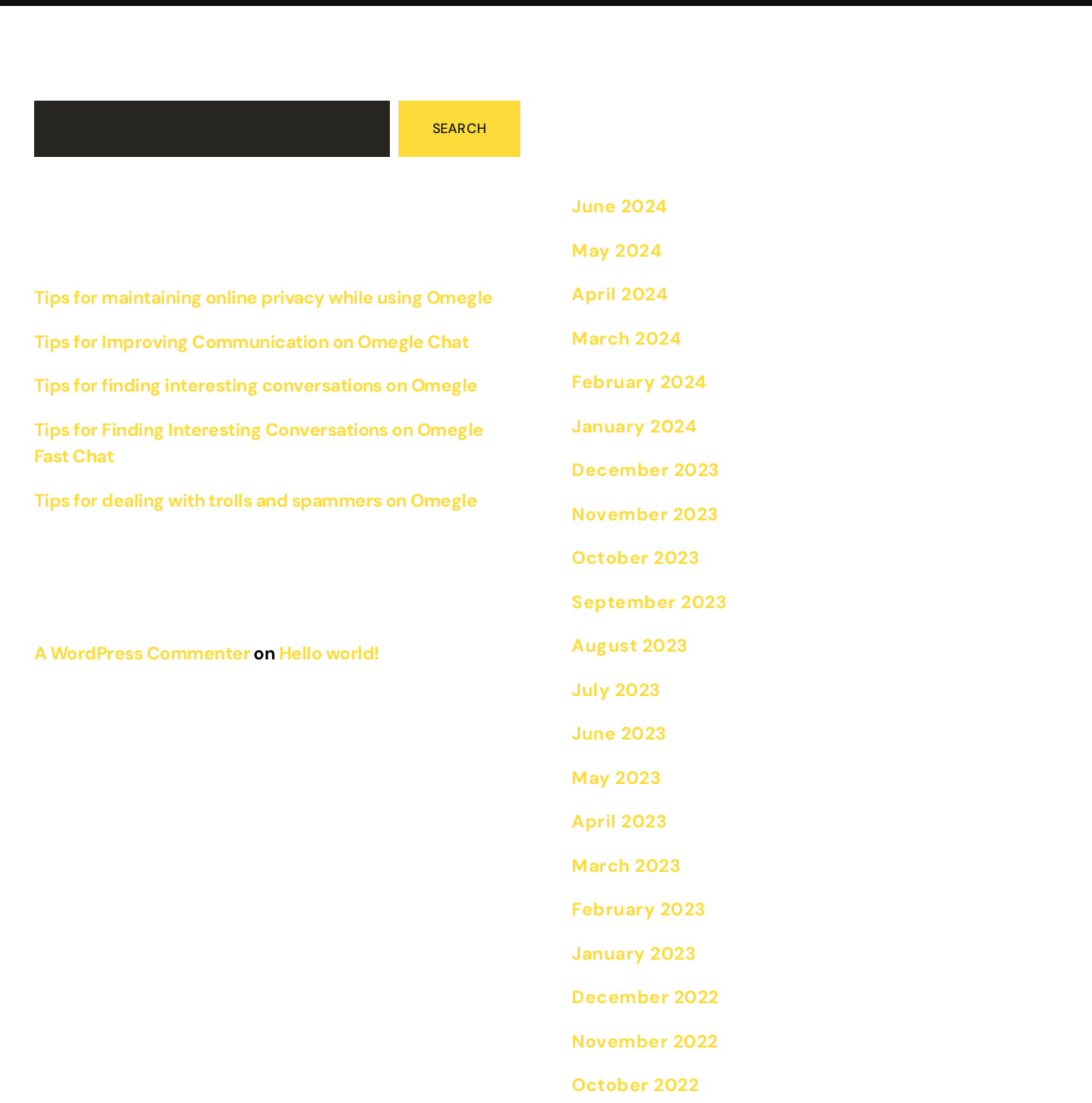Provide a short answer using a single word or phrase for the following question: 
What is the purpose of the 'Archives' section?

List of past months